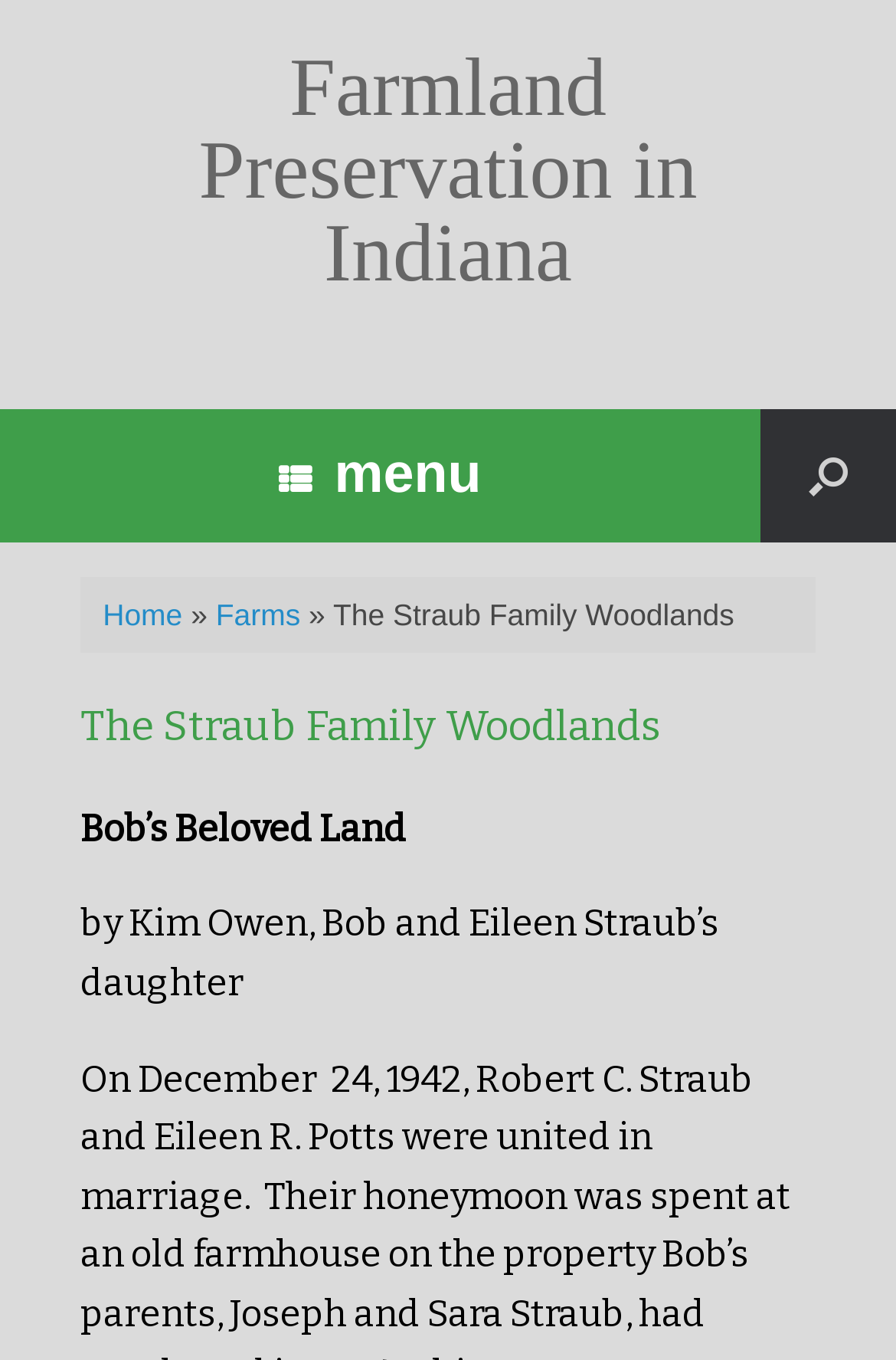How many main navigation links are there?
Please give a well-detailed answer to the question.

I found the answer by looking at the link elements with the text 'Home', '»', and 'Farms' which are located in the same horizontal region of the webpage, indicating that they are main navigation links.